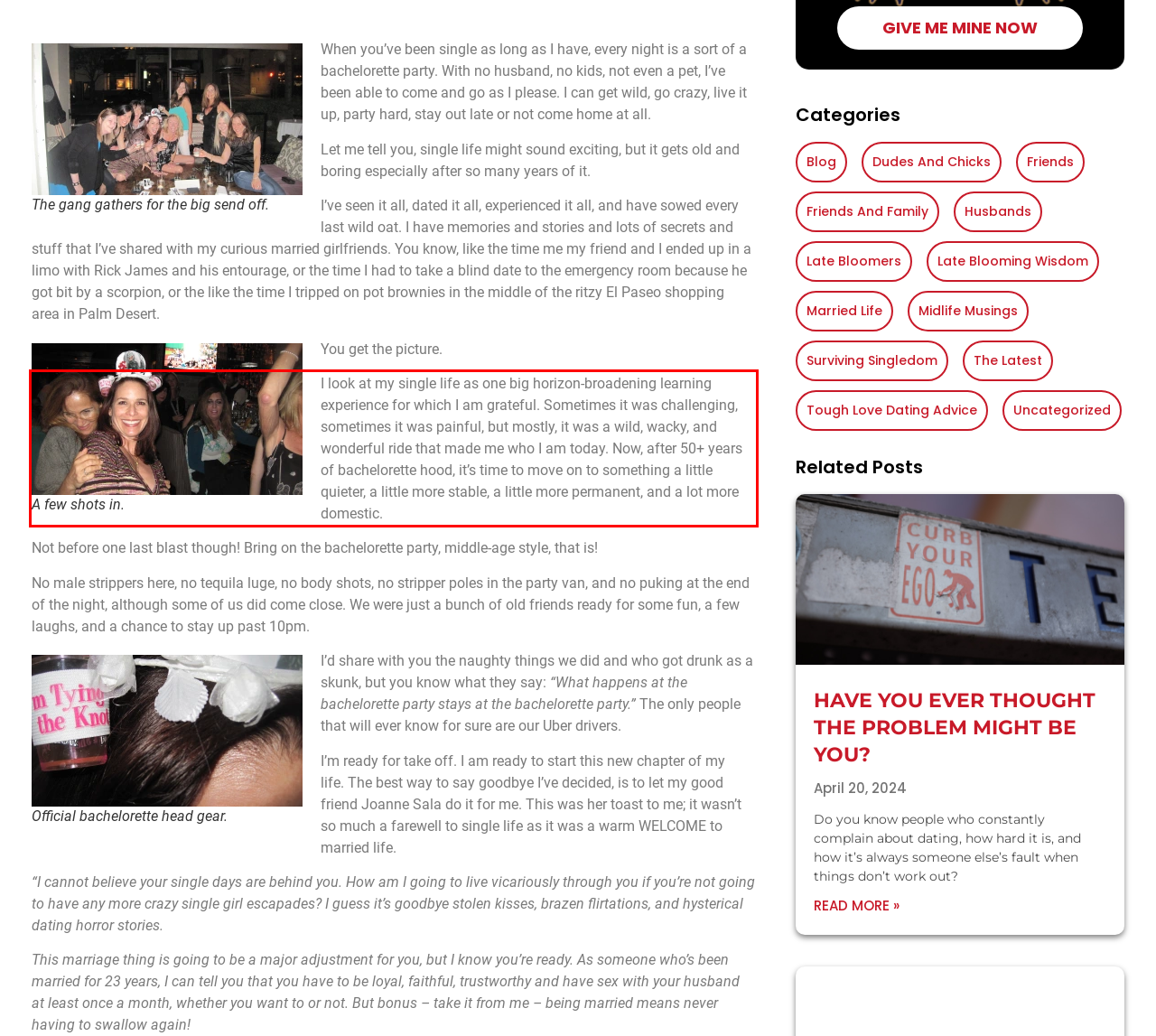Please identify the text within the red rectangular bounding box in the provided webpage screenshot.

I look at my single life as one big horizon-broadening learning experience for which I am grateful. Sometimes it was challenging, sometimes it was painful, but mostly, it was a wild, wacky, and wonderful ride that made me who I am today. Now, after 50+ years of bachelorette hood, it’s time to move on to something a little quieter, a little more stable, a little more permanent, and a lot more domestic.